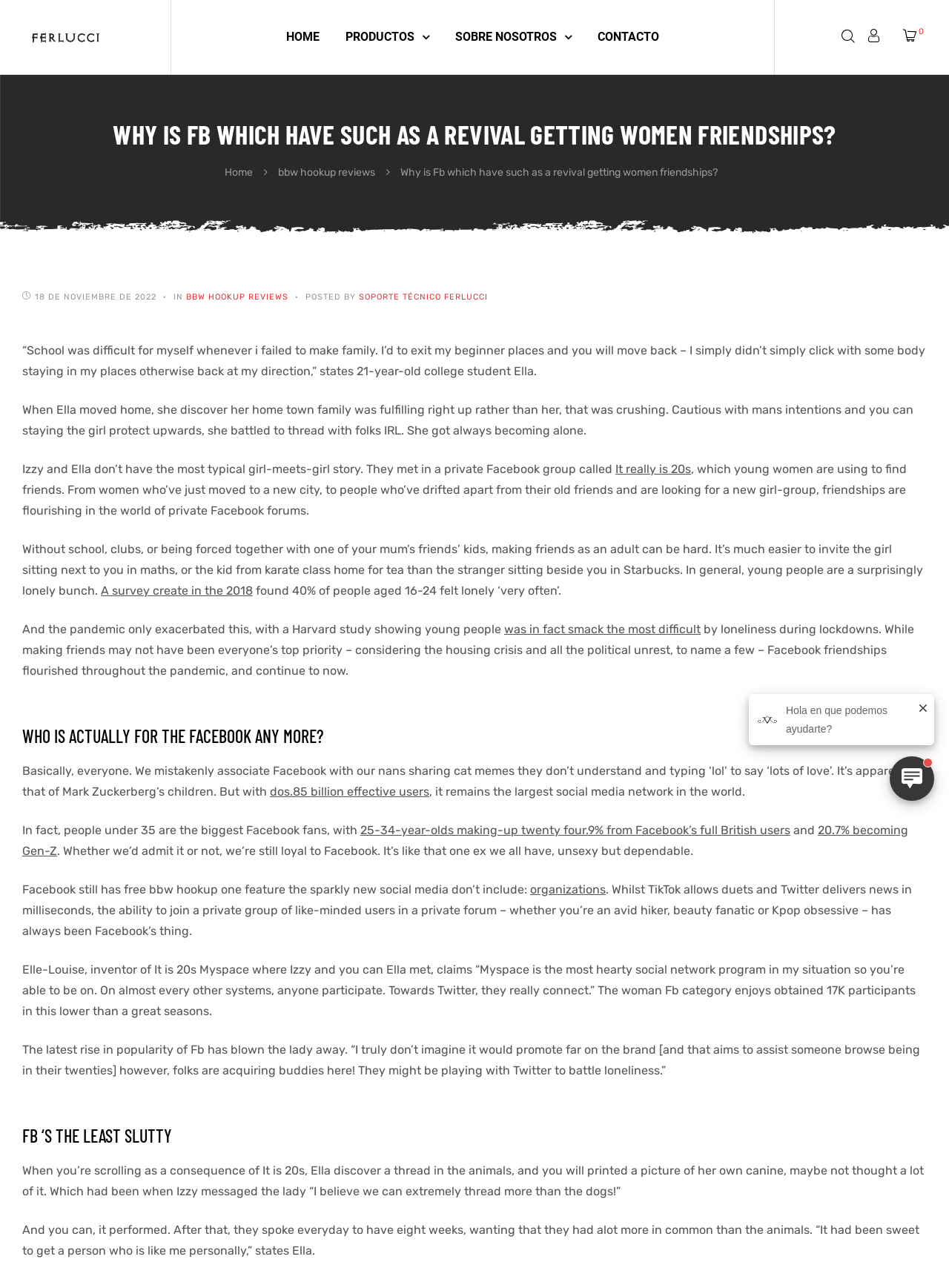Determine the bounding box coordinates (top-left x, top-left y, bottom-right x, bottom-right y) of the UI element described in the following text: Privacy policy

None